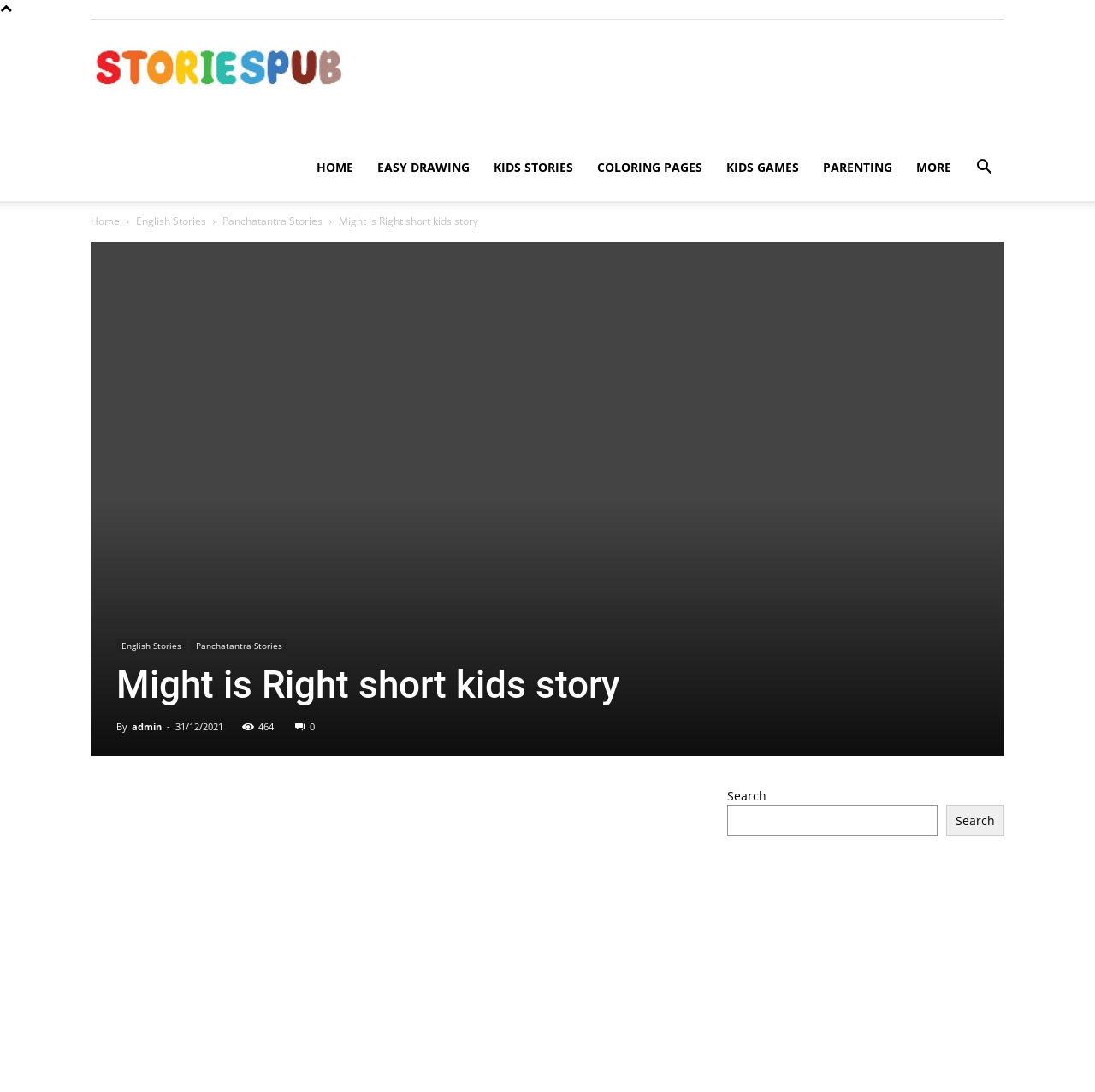Please study the image and answer the question comprehensively:
Is there a search function on this website?

A search function is available on the website, as evidenced by the search box and button located at the top right corner of the webpage, which allows users to search for specific content.